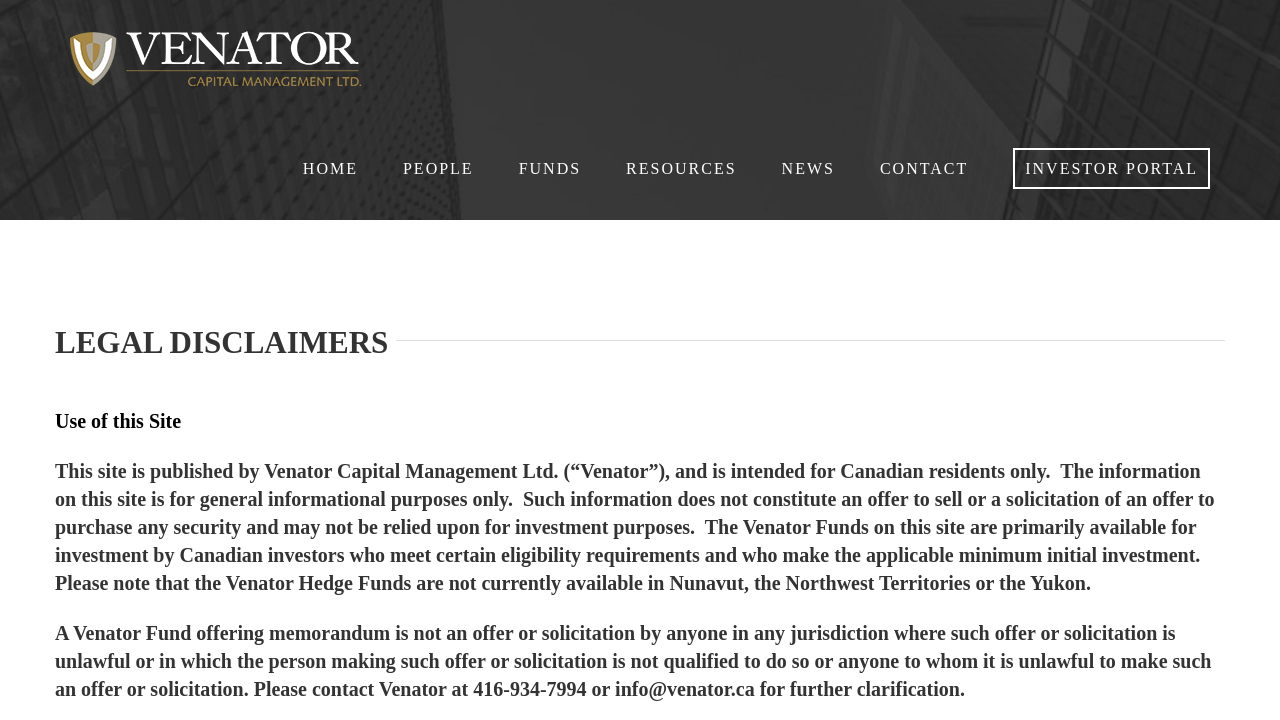What is the purpose of the information on this site?
Answer the question with a single word or phrase by looking at the picture.

General informational purposes